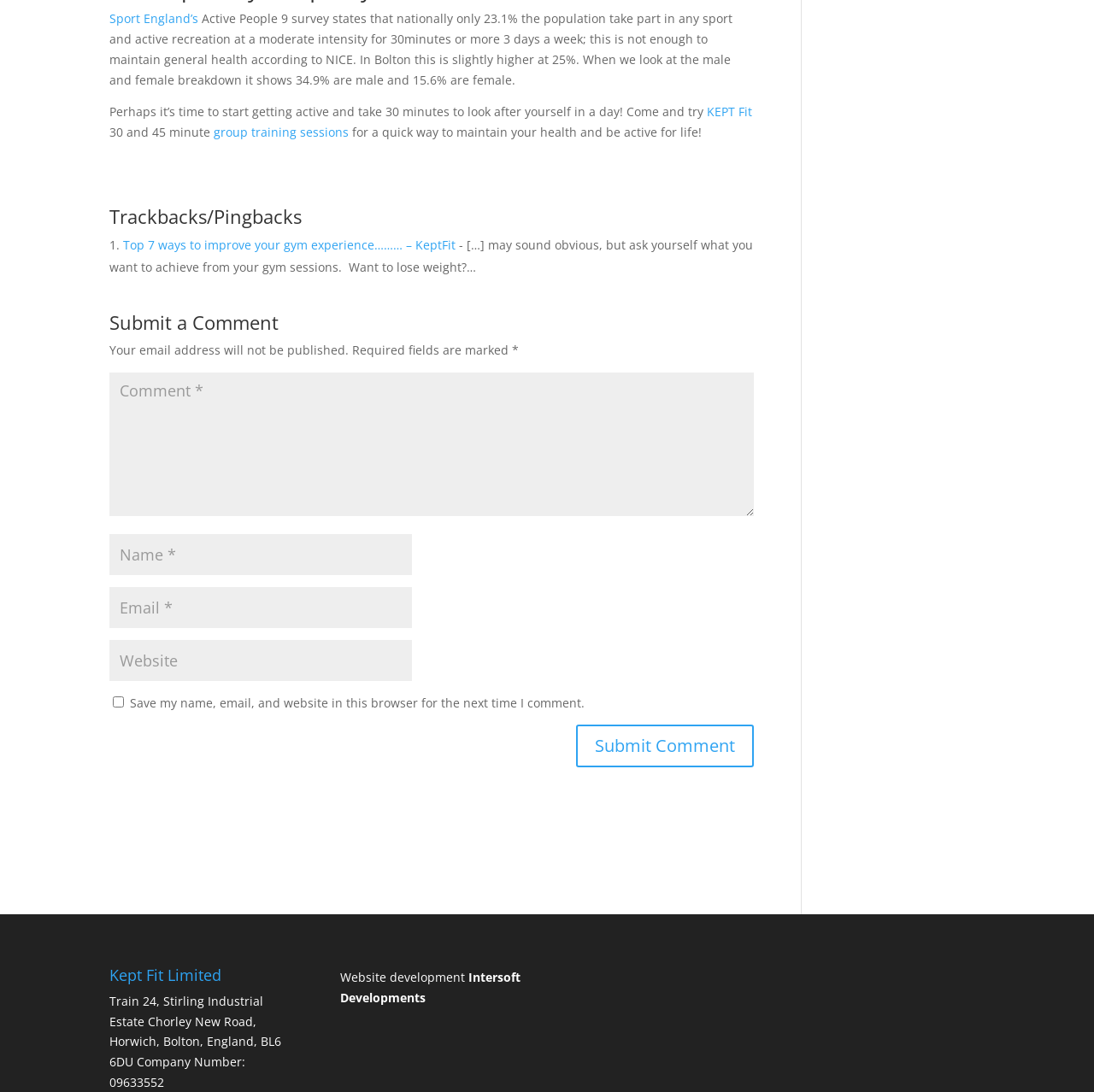Indicate the bounding box coordinates of the element that needs to be clicked to satisfy the following instruction: "Click on the 'group training sessions' link". The coordinates should be four float numbers between 0 and 1, i.e., [left, top, right, bottom].

[0.195, 0.114, 0.319, 0.128]